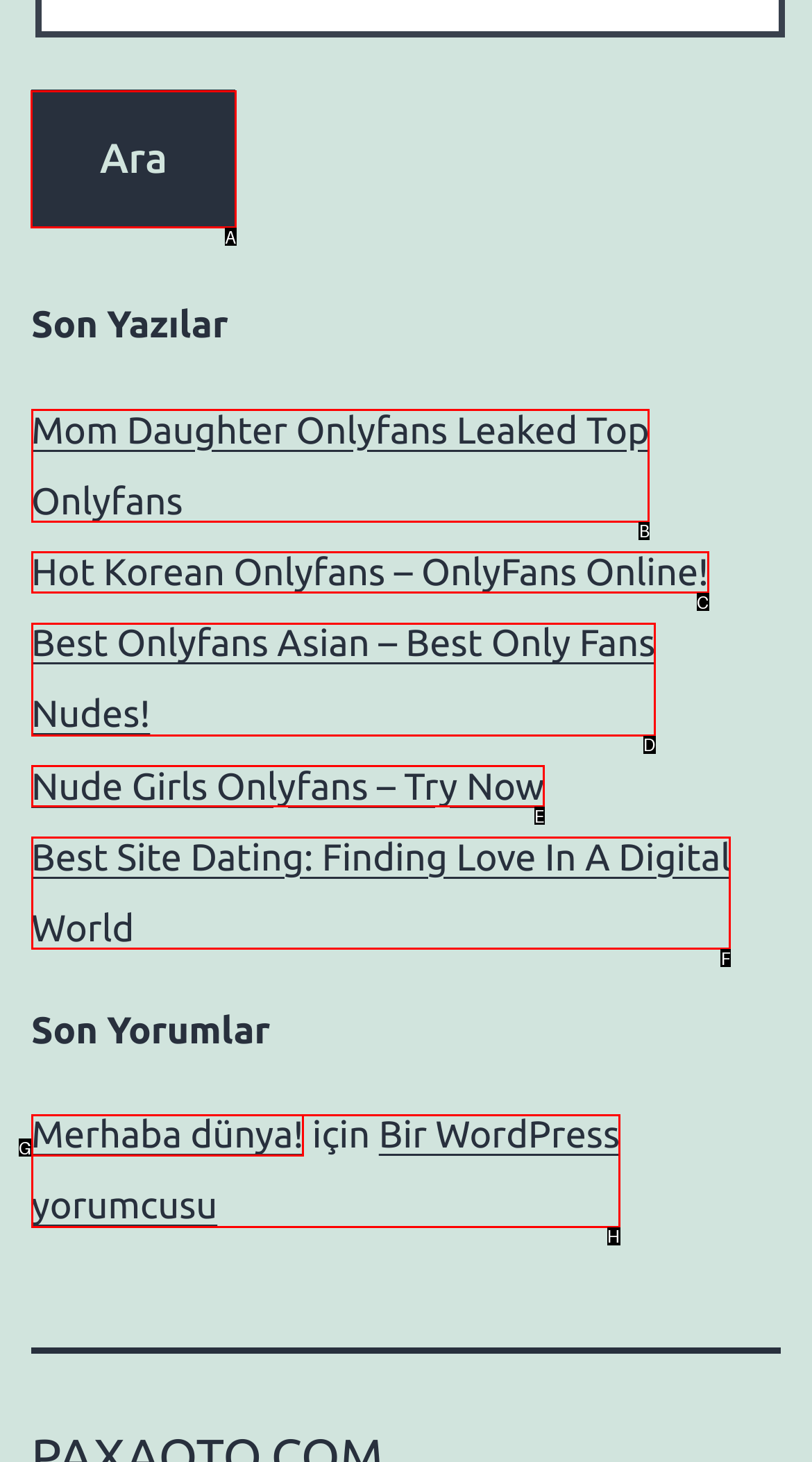Point out which UI element to click to complete this task: Click the 'Ara' button
Answer with the letter corresponding to the right option from the available choices.

A